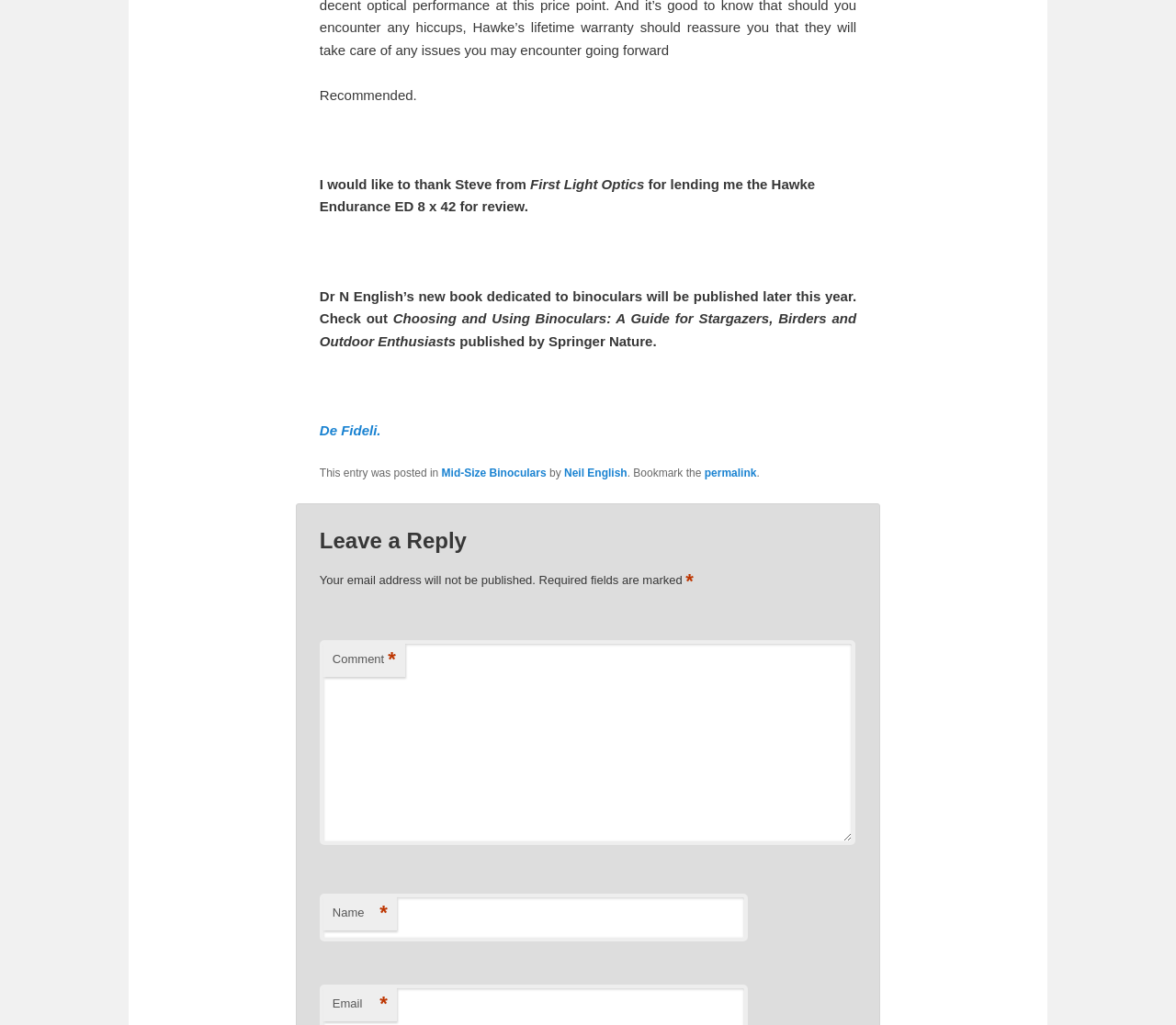What is the title of the book mentioned in the article?
Use the information from the image to give a detailed answer to the question.

The title of the book is mentioned in the article as 'Choosing and Using Binoculars: A Guide for Stargazers, Birders and Outdoor Enthusiasts', which is written by Dr. N English and published by Springer Nature.